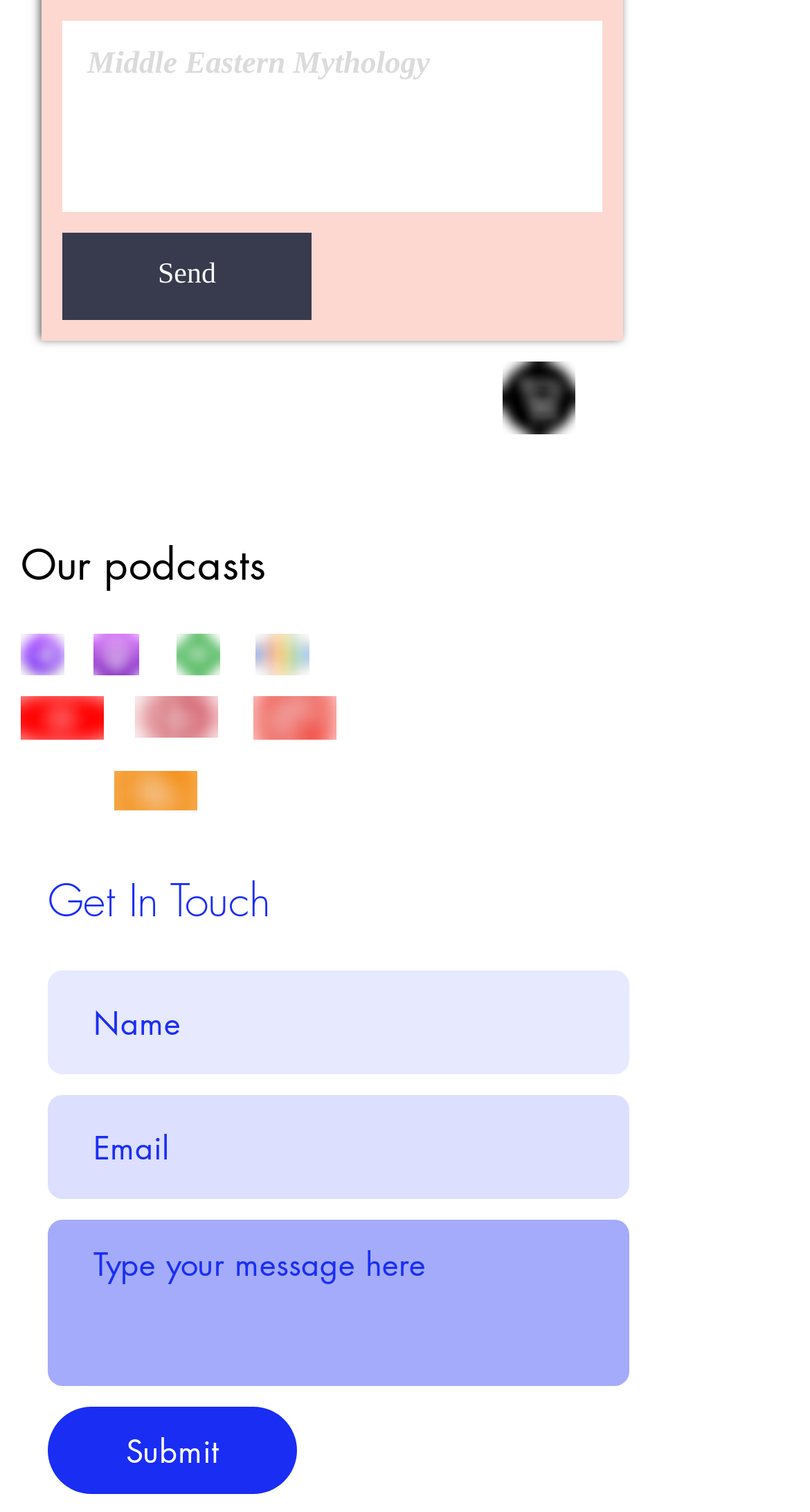Please determine the bounding box coordinates of the element to click on in order to accomplish the following task: "search for something". Ensure the coordinates are four float numbers ranging from 0 to 1, i.e., [left, top, right, bottom].

None